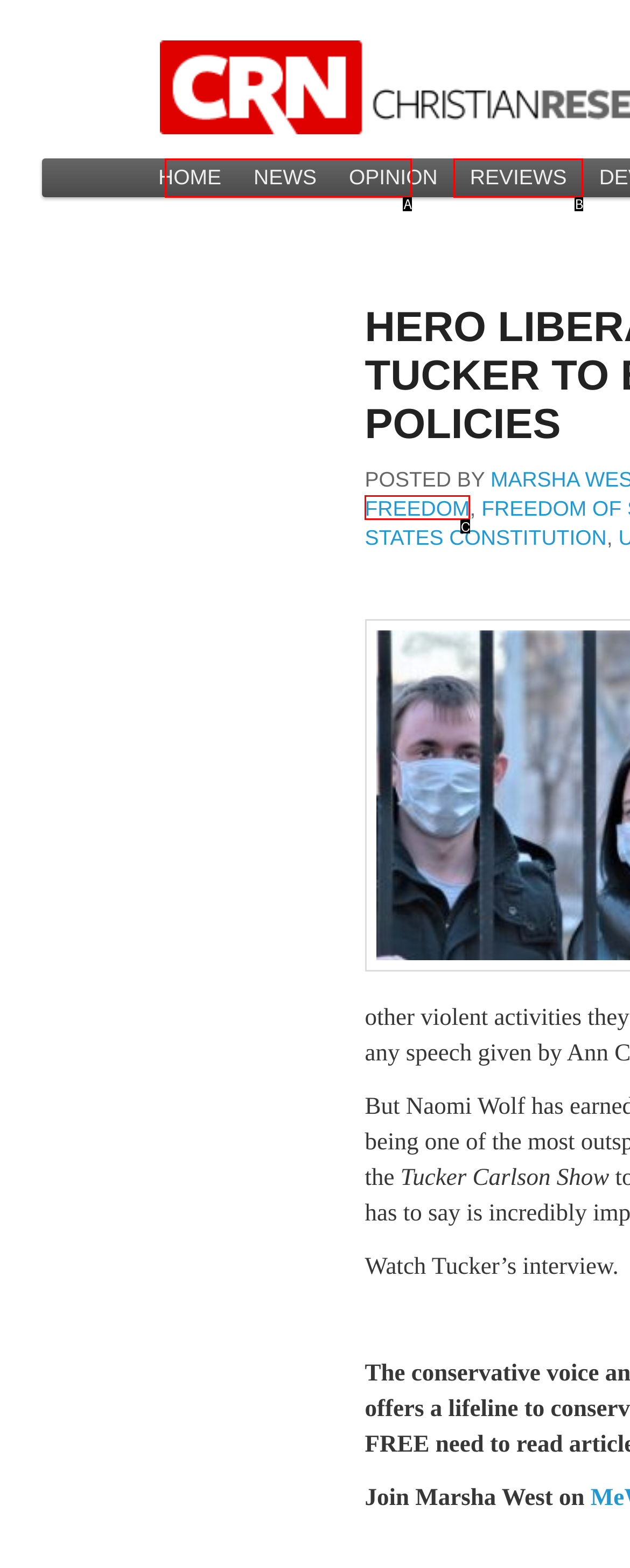Select the HTML element that corresponds to the description: Skip to primary content
Reply with the letter of the correct option from the given choices.

A